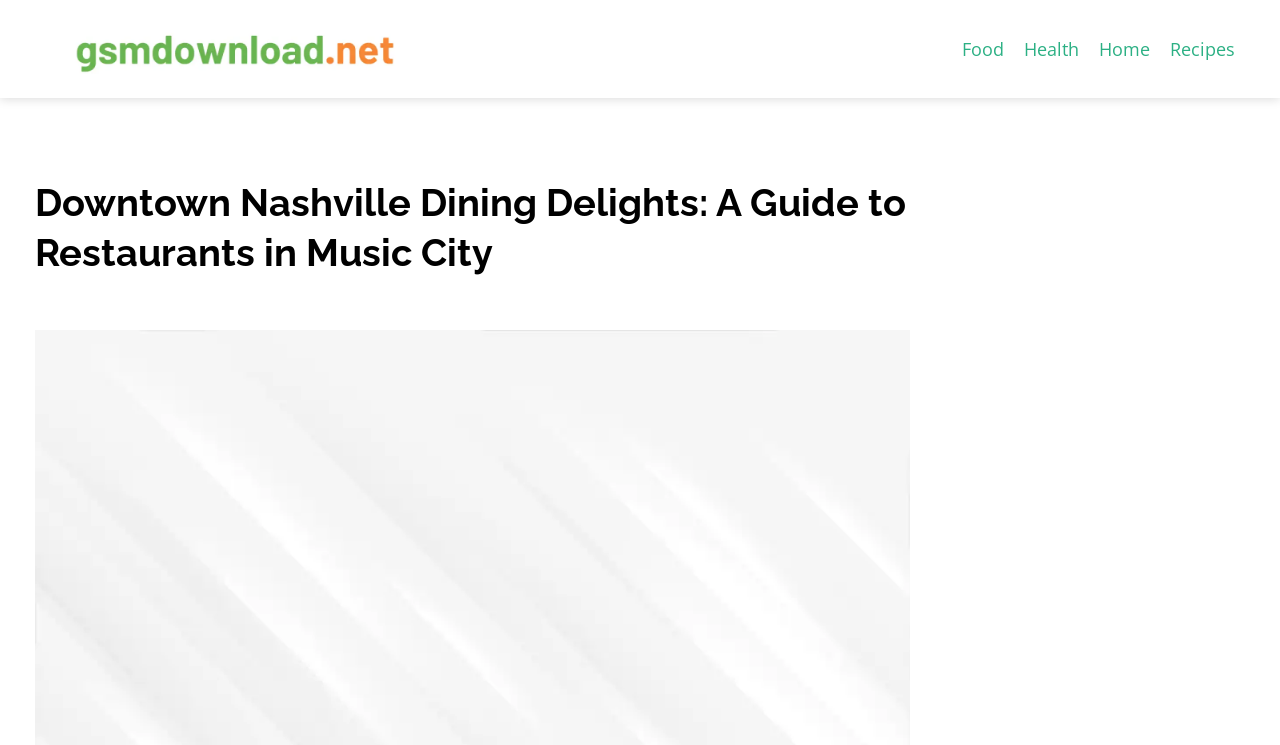Utilize the details in the image to thoroughly answer the following question: What is the main topic of this webpage?

The heading 'Downtown Nashville Dining Delights: A Guide to Restaurants in Music City' suggests that the main topic of this webpage is related to dining or restaurants in Nashville. Additionally, the presence of links like 'Food' and 'Recipes' further supports this conclusion.